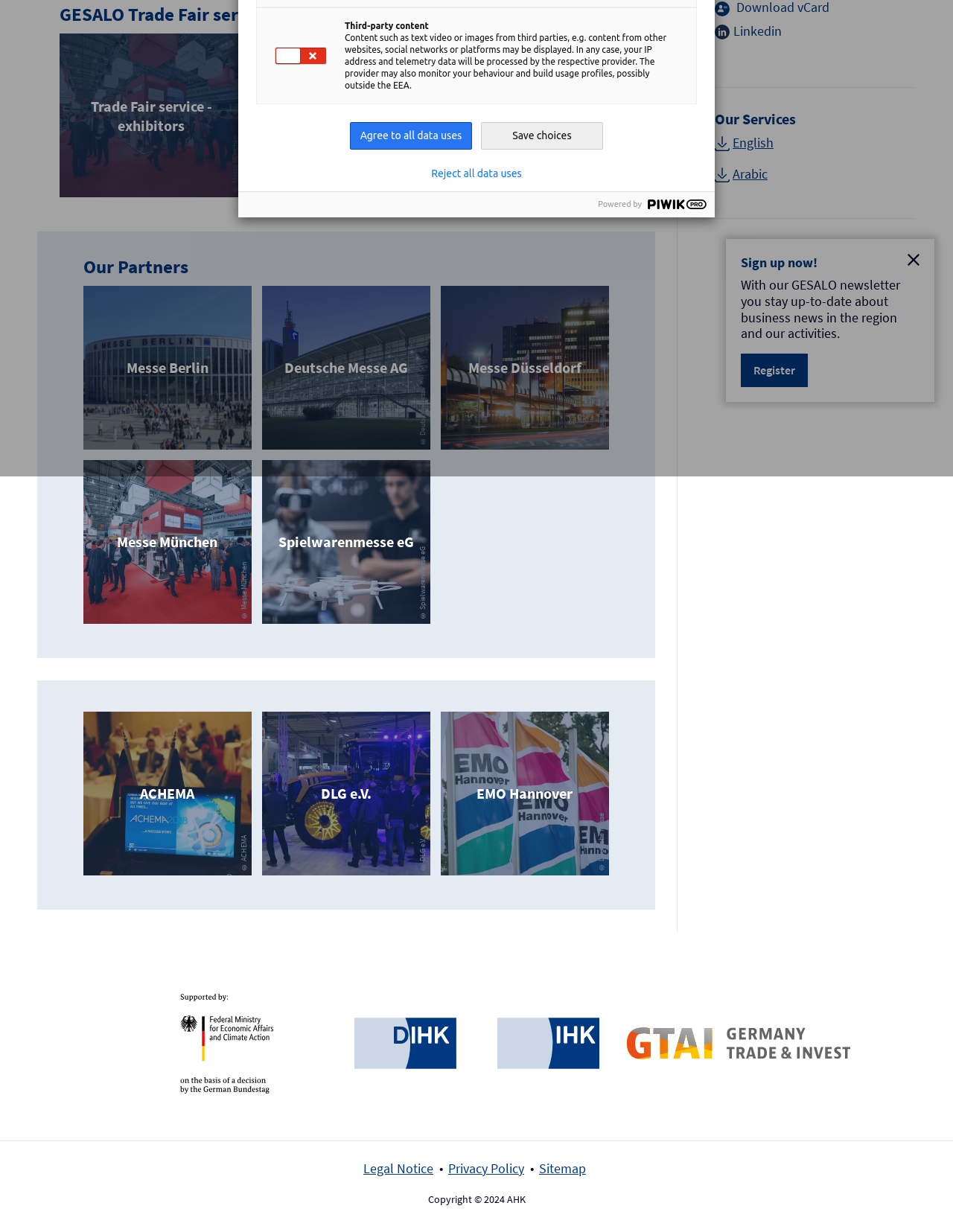Using the provided element description: "Messe Berlin", determine the bounding box coordinates of the corresponding UI element in the screenshot.

[0.088, 0.232, 0.264, 0.365]